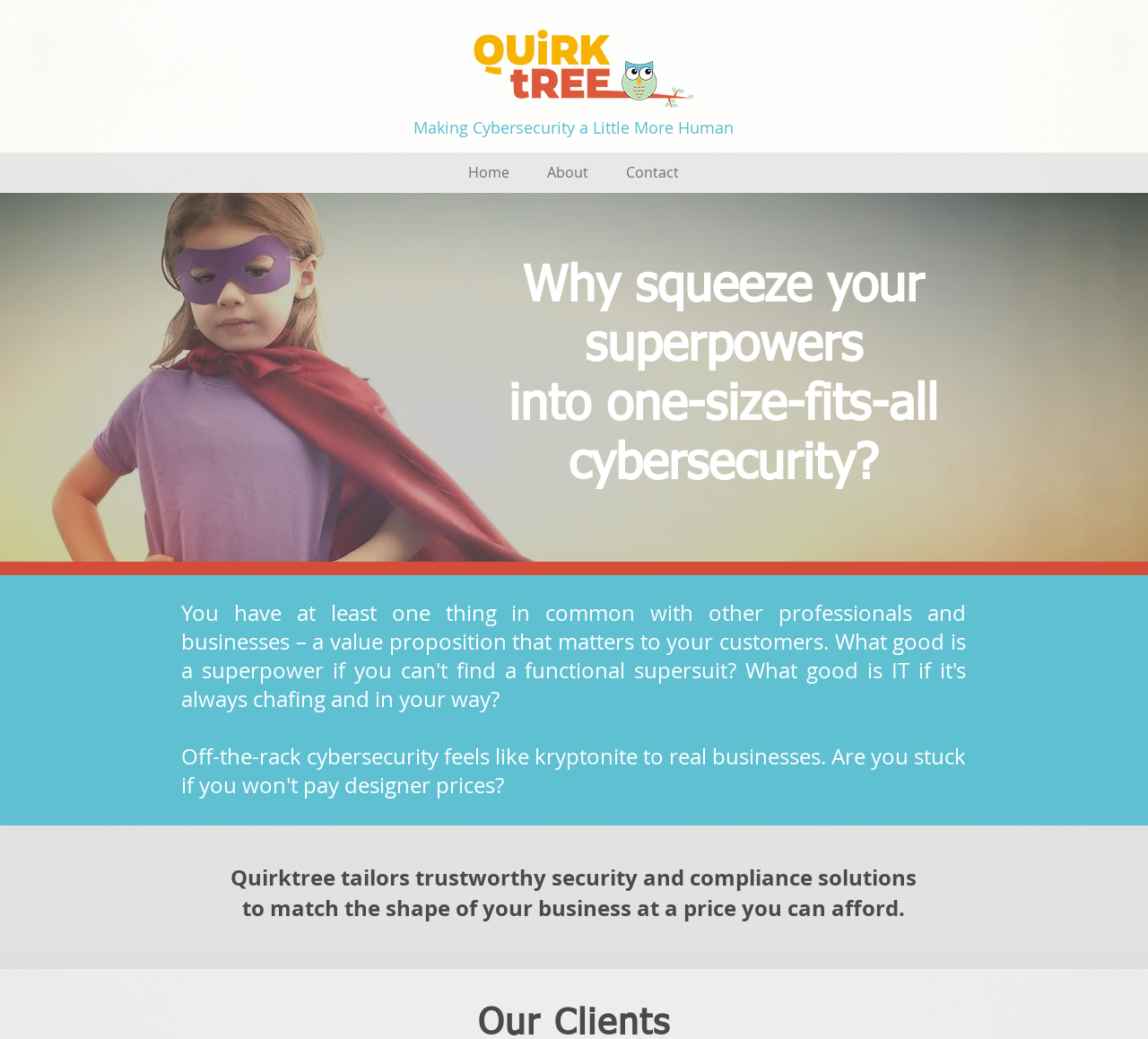Refer to the image and provide a thorough answer to this question:
How many navigation links are available?

By examining the navigation section, I can see three links: 'Home', 'About', and 'Contact'. These links are likely used to navigate to different sections of the website.